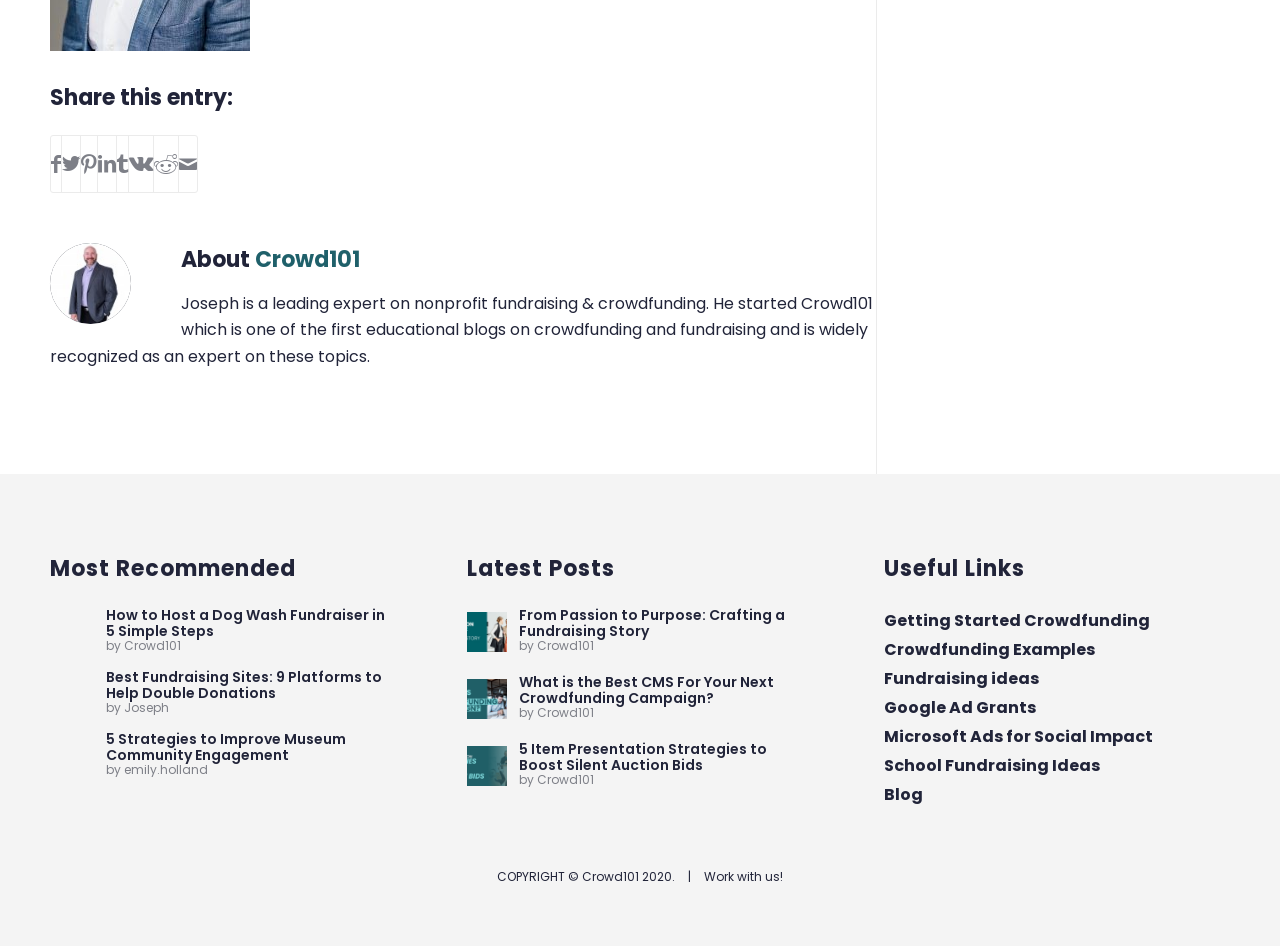Please identify the coordinates of the bounding box that should be clicked to fulfill this instruction: "Work with us!".

[0.55, 0.918, 0.612, 0.936]